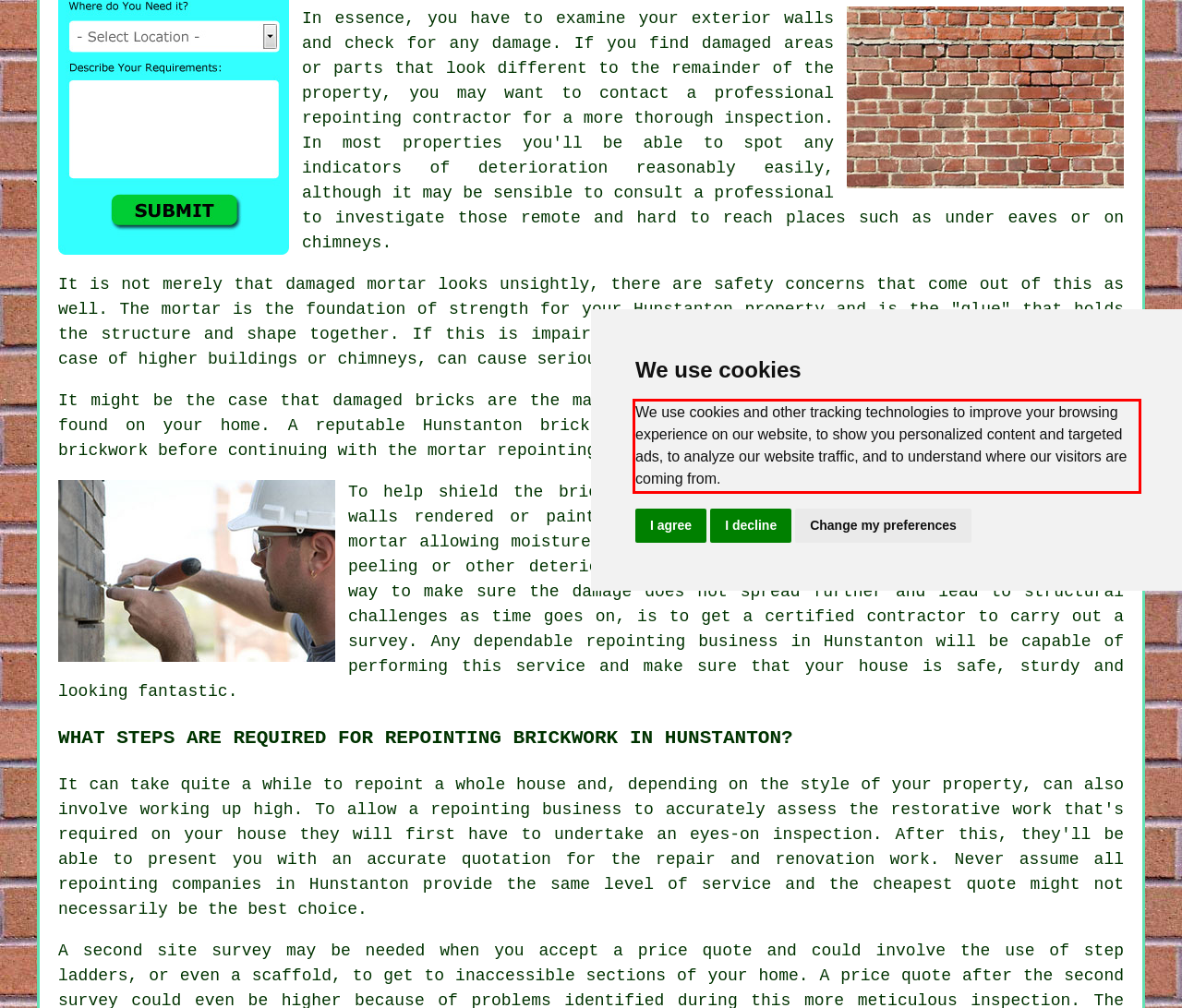View the screenshot of the webpage and identify the UI element surrounded by a red bounding box. Extract the text contained within this red bounding box.

We use cookies and other tracking technologies to improve your browsing experience on our website, to show you personalized content and targeted ads, to analyze our website traffic, and to understand where our visitors are coming from.